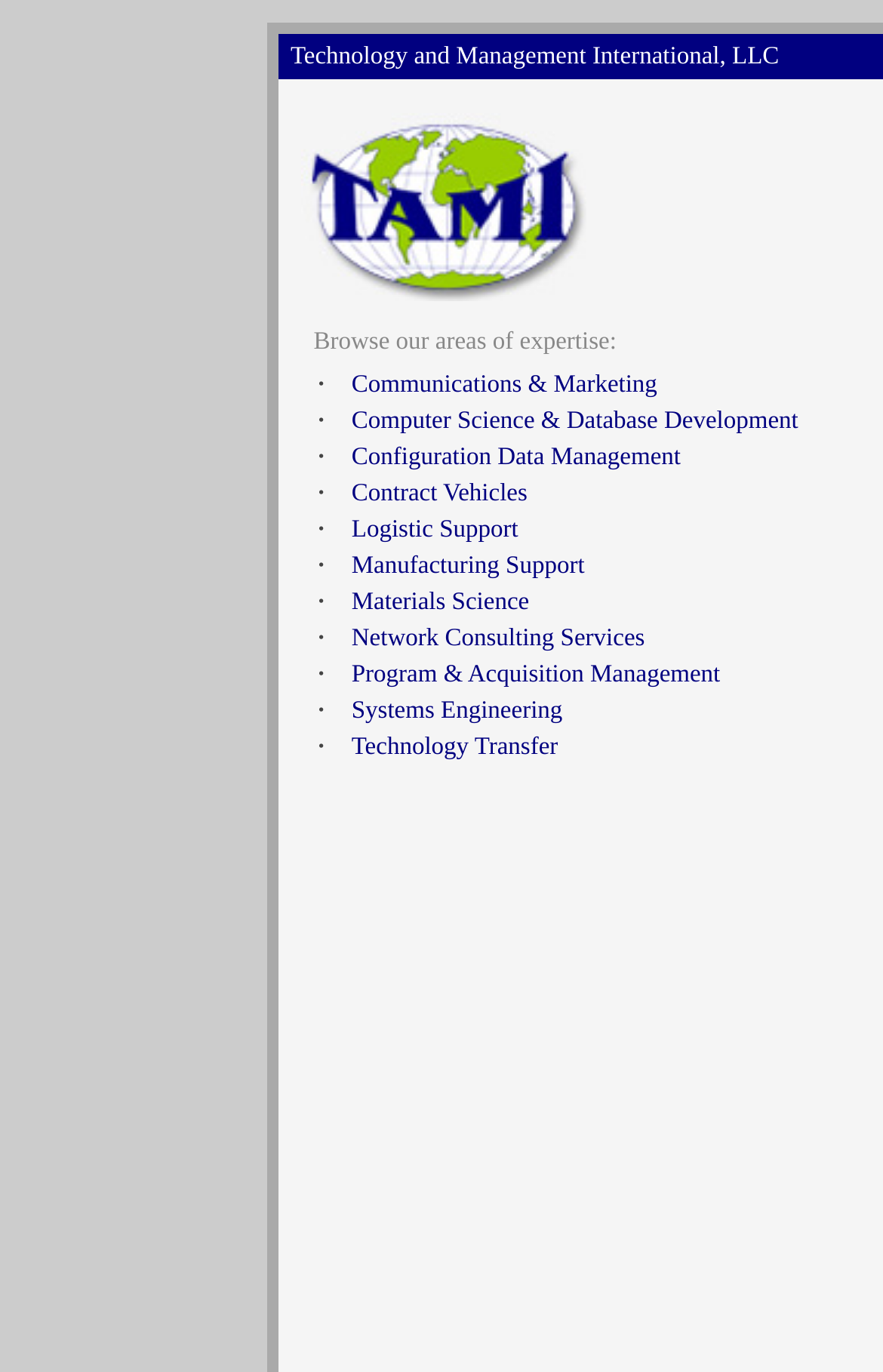Locate the bounding box coordinates of the element you need to click to accomplish the task described by this instruction: "Learn more about Communications & Marketing".

[0.398, 0.271, 0.744, 0.29]